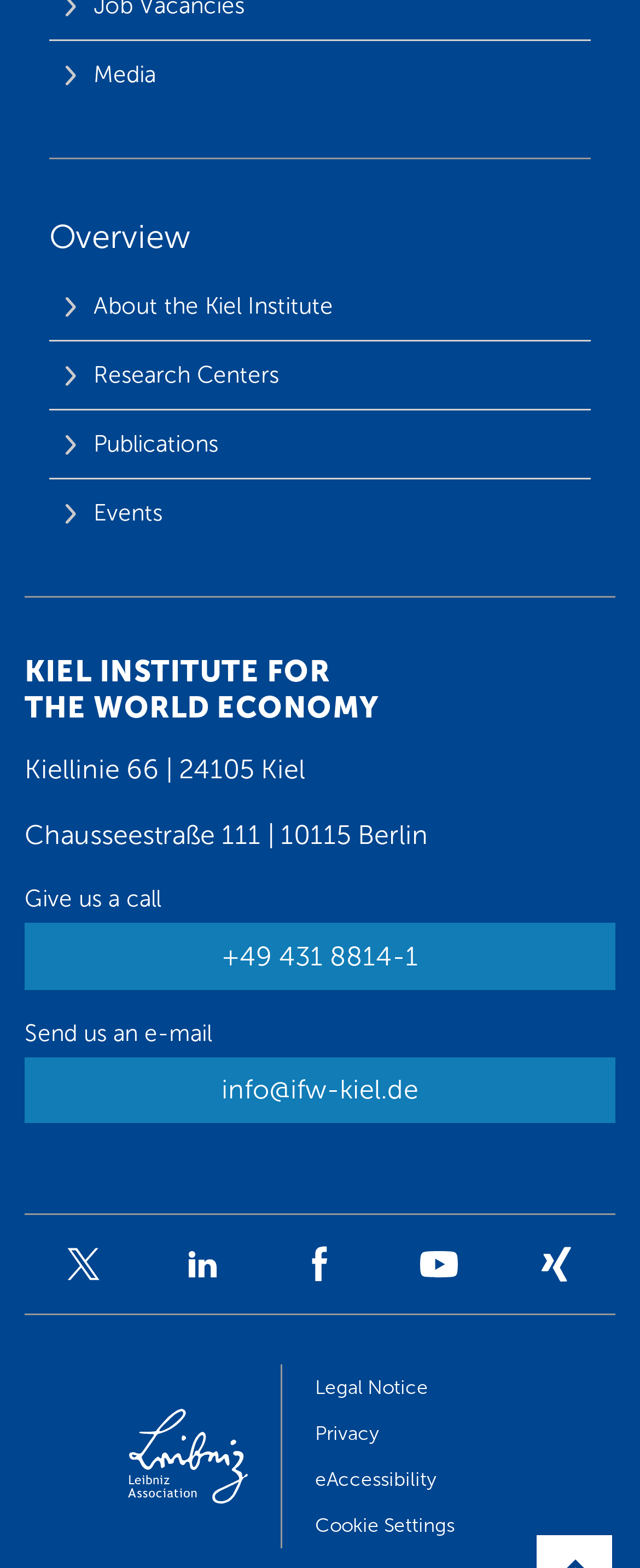Show the bounding box coordinates for the HTML element described as: "Cookie Settings".

[0.492, 0.966, 0.71, 0.98]